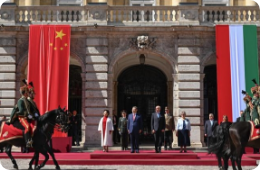Utilize the details in the image to thoroughly answer the following question: What is the purpose of Xi Jinping's discussions?

Xi Jinping engages in discussions aimed at fostering bilateral cooperation, indicating the intention to strengthen the relationship and collaboration between China and Hungary.